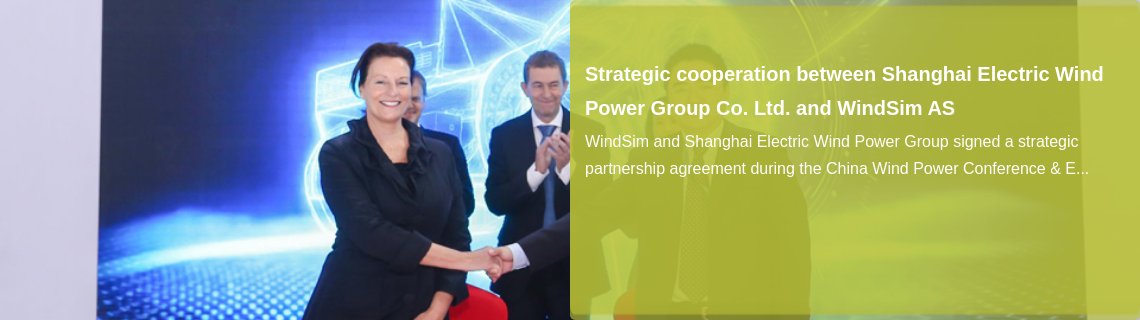Answer this question using a single word or a brief phrase:
What is the backdrop of the scene?

Futuristic design